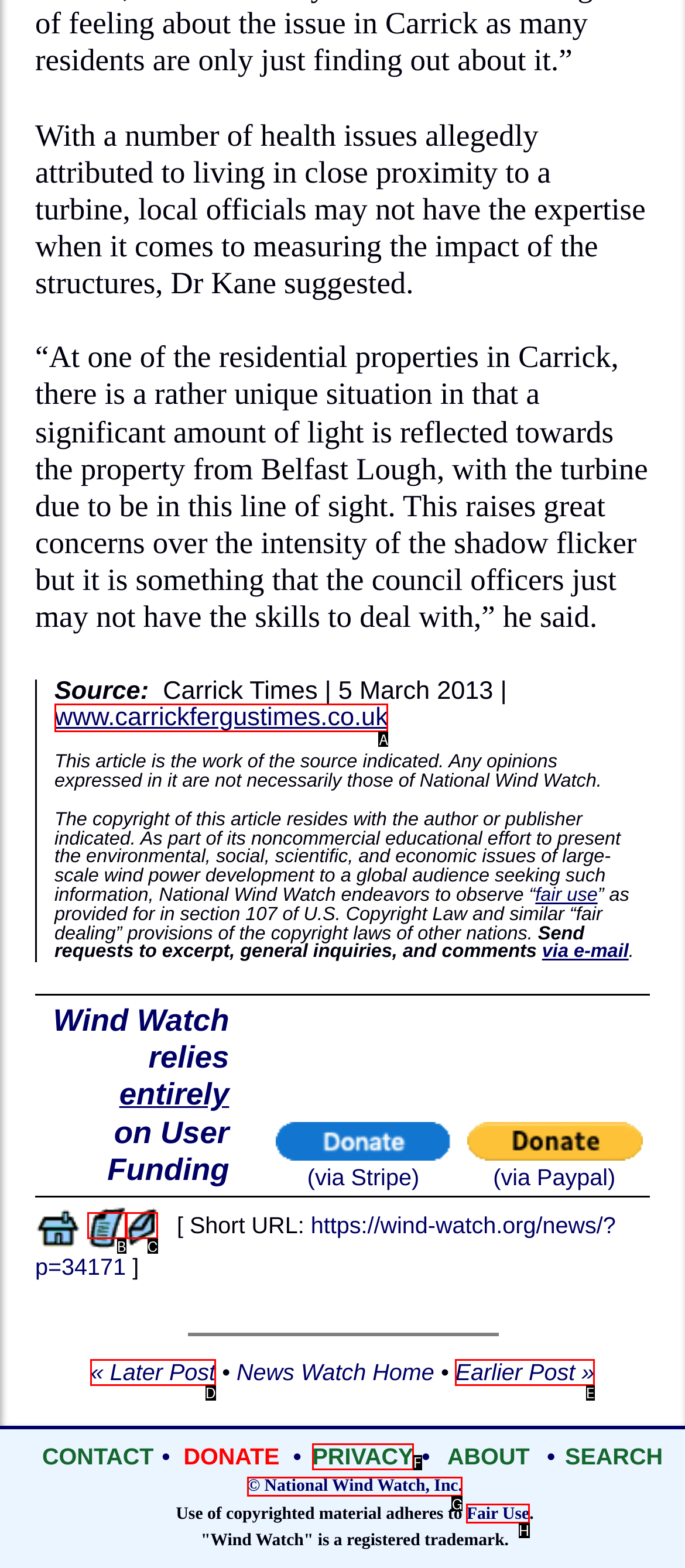Match the description: « Later Post to the correct HTML element. Provide the letter of your choice from the given options.

D